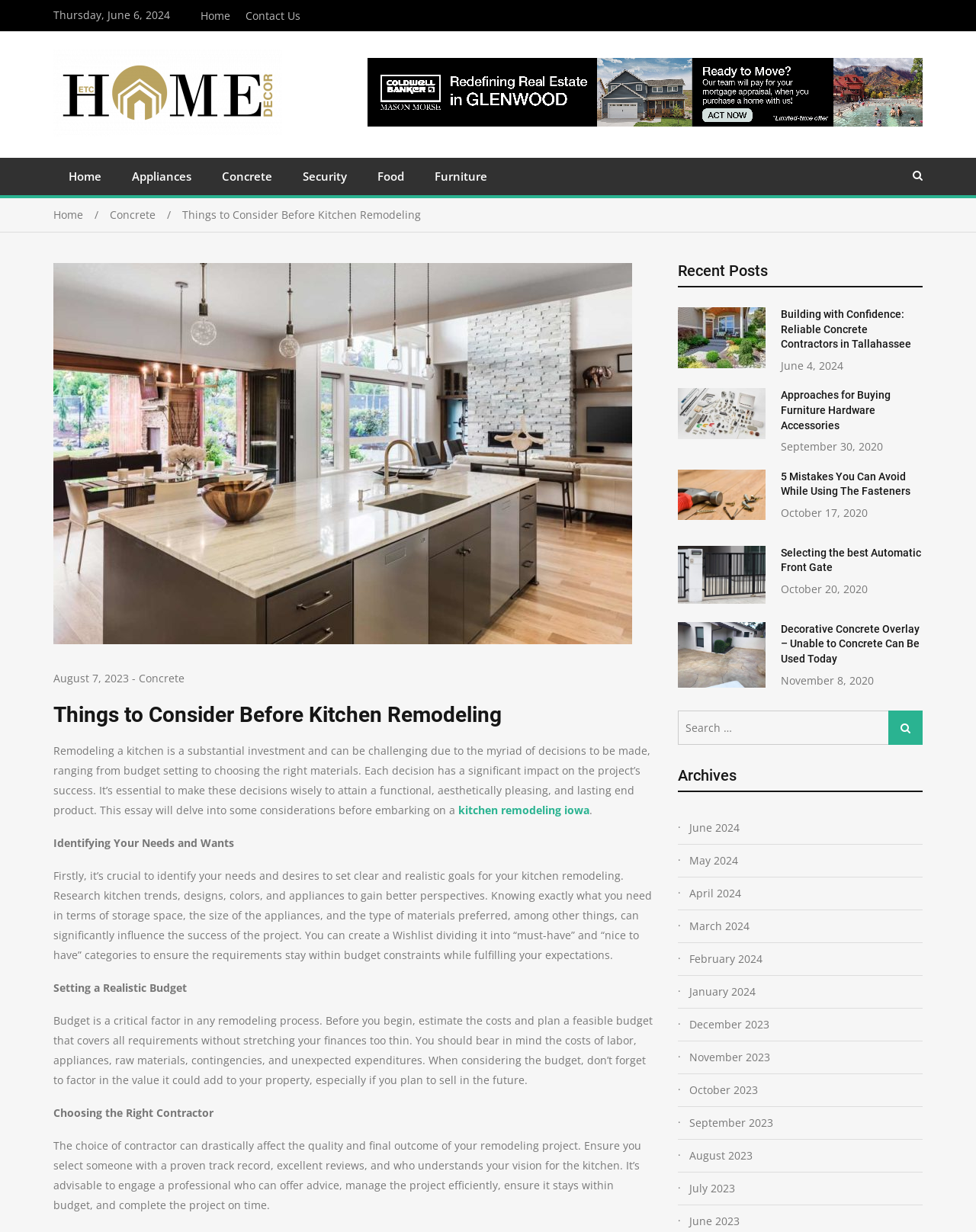Show the bounding box coordinates of the region that should be clicked to follow the instruction: "View the archives for June 2024."

[0.706, 0.664, 0.945, 0.68]